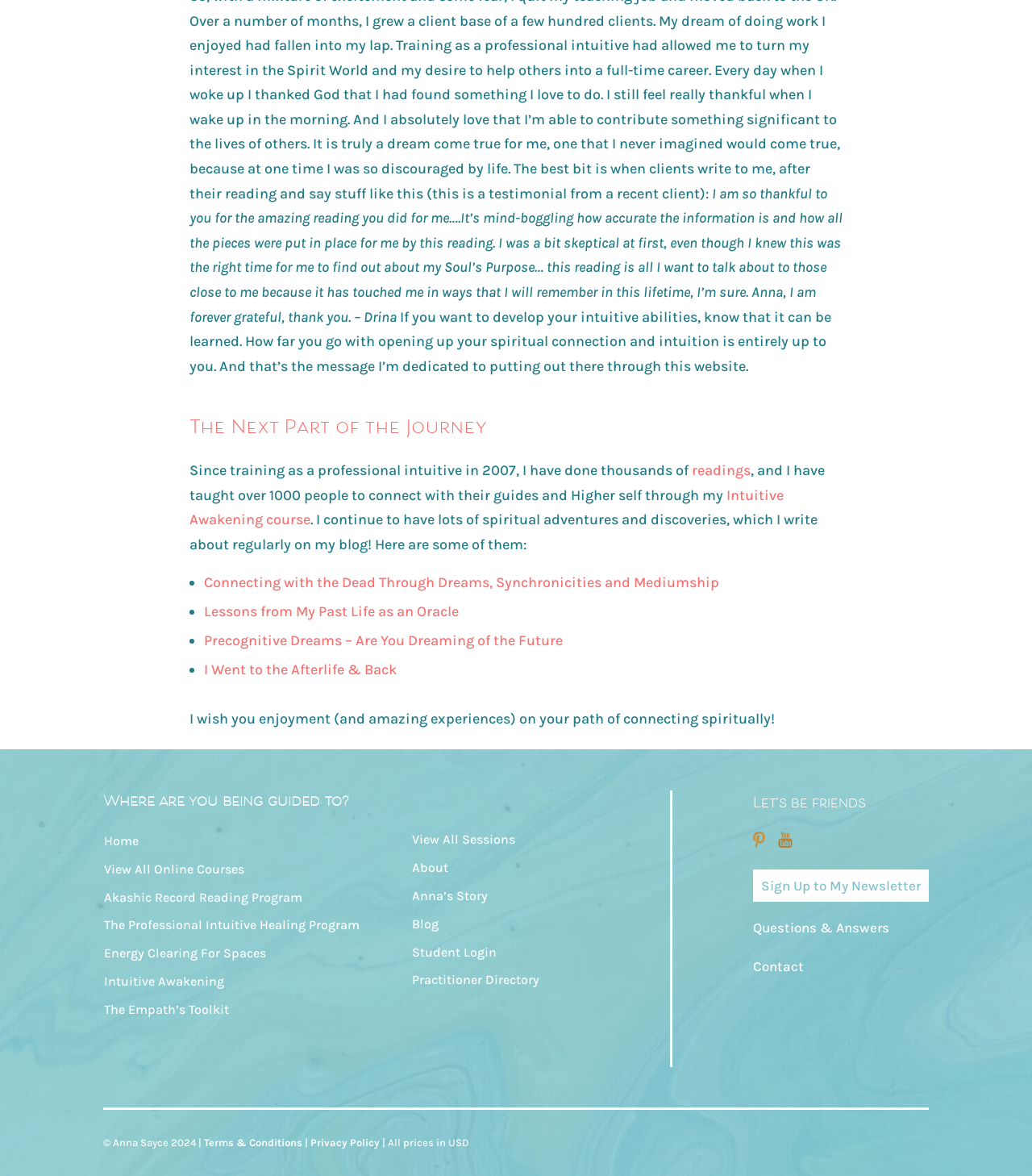Answer the following query concisely with a single word or phrase:
What is the author's sentiment towards her readers?

Grateful